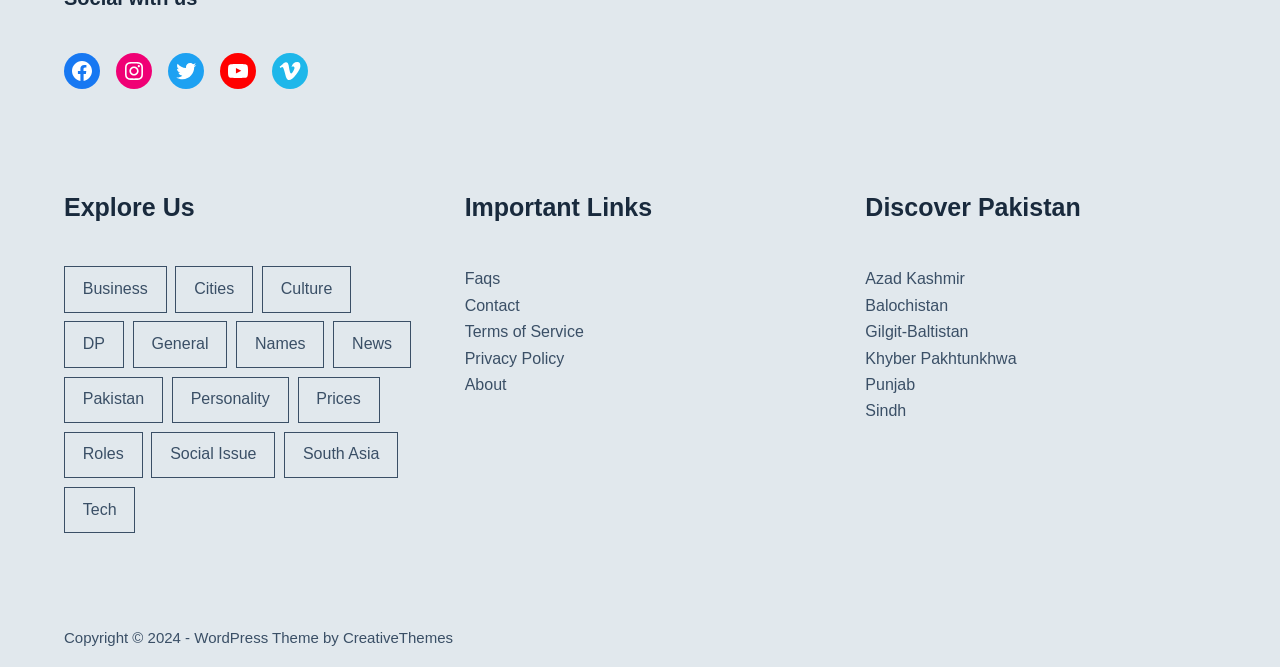Determine the bounding box coordinates for the clickable element required to fulfill the instruction: "Discover Azad Kashmir". Provide the coordinates as four float numbers between 0 and 1, i.e., [left, top, right, bottom].

[0.676, 0.405, 0.754, 0.431]